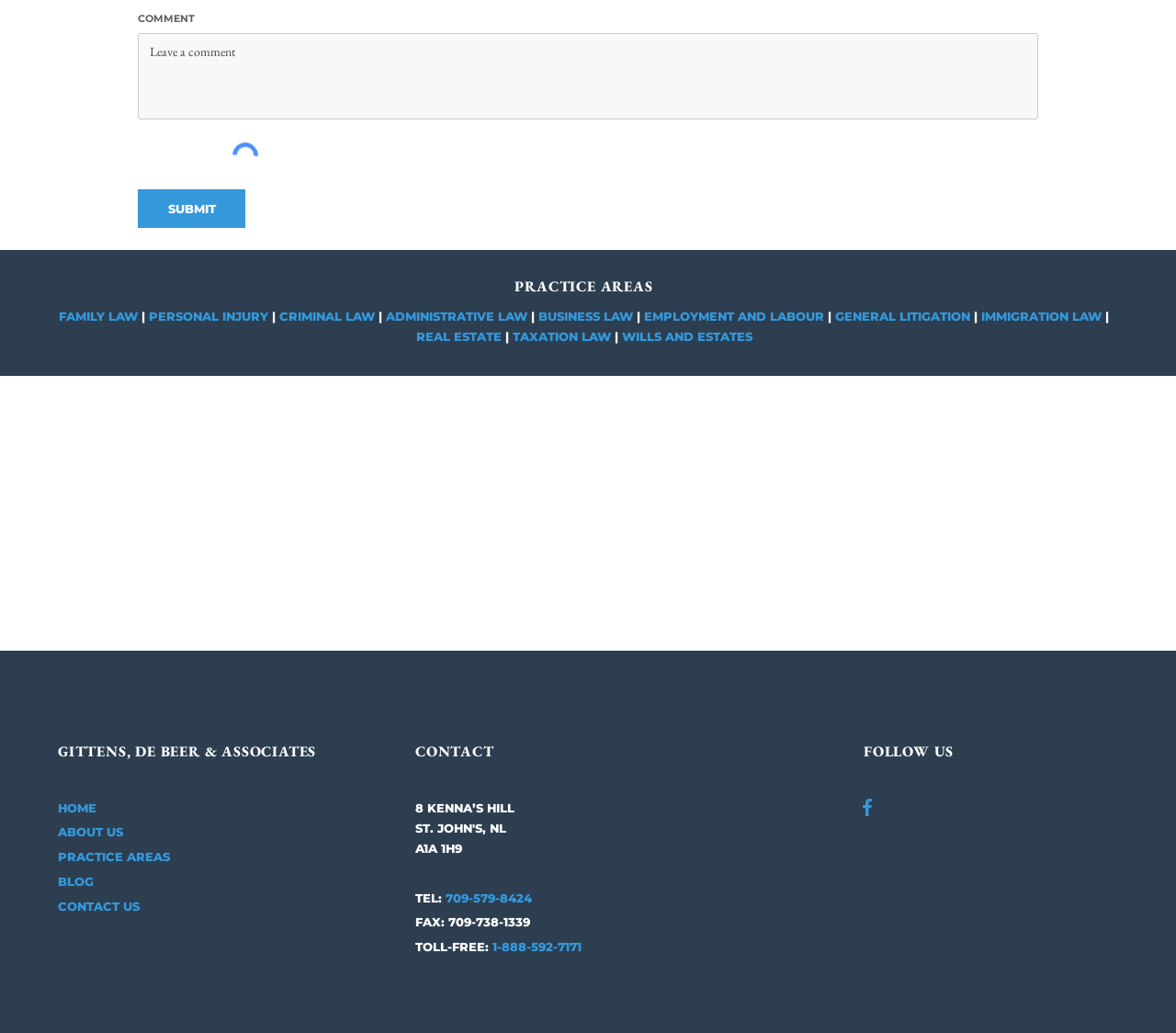How many practice areas are listed?
Provide a comprehensive and detailed answer to the question.

The practice areas are listed as links below the 'PRACTICE AREAS' static text element. There are 9 links, namely 'FAMILY LAW', 'PERSONAL INJURY', 'CRIMINAL LAW', 'ADMINISTRATIVE LAW', 'BUSINESS LAW', 'EMPLOYMENT AND LABOUR', 'GENERAL LITIGATION', 'IMMIGRATION LAW', and 'REAL ESTATE'. Therefore, there are 9 practice areas listed.